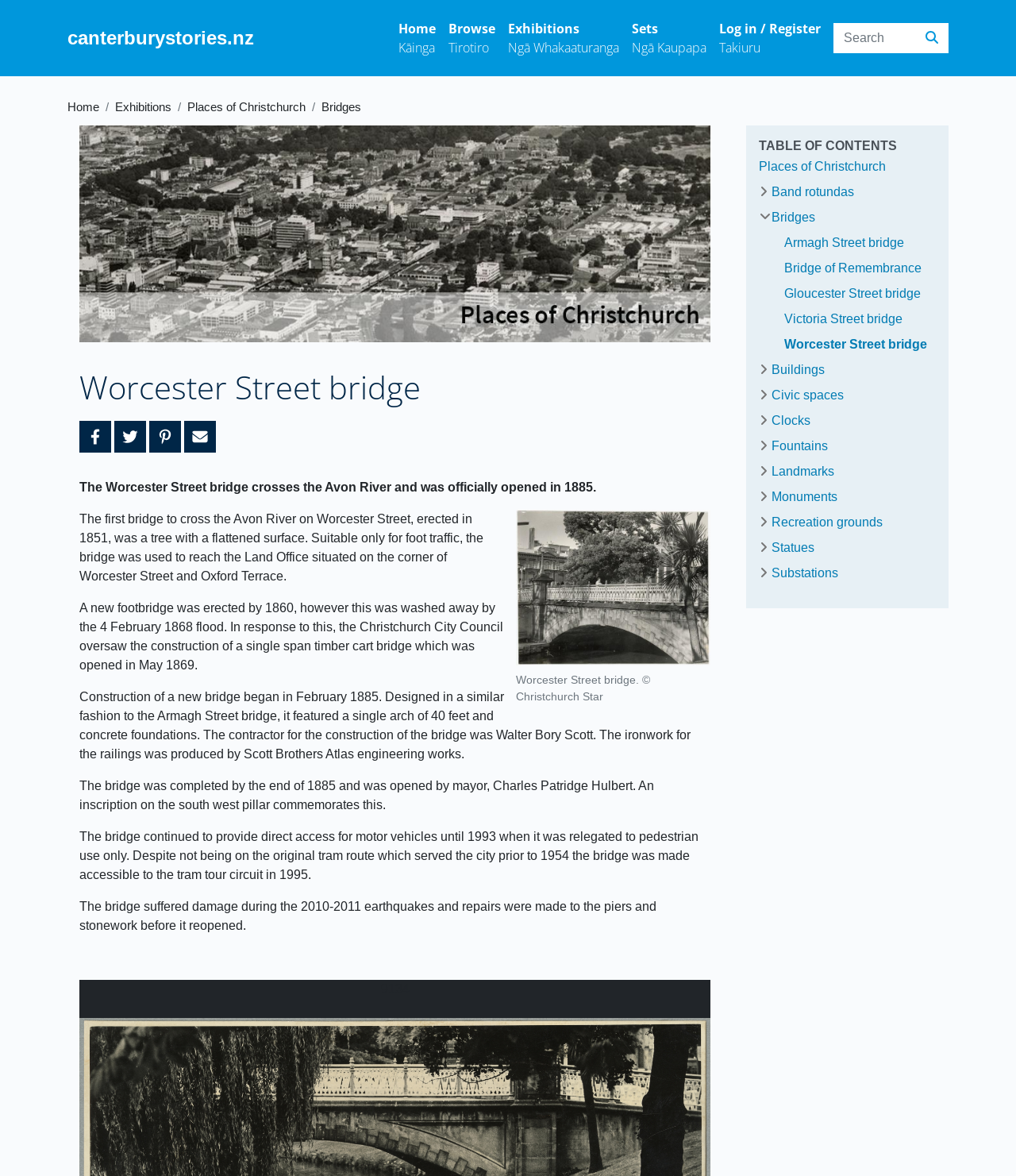How many links are present in the 'Main menu' navigation?
Craft a detailed and extensive response to the question.

The 'Main menu' navigation is located at the top of the webpage, and it contains four links: 'Home Kāinga', 'Browse Tirotiro', 'Exhibitions Ngā Whakaaturanga', and 'Sets Ngā Kaupapa'.